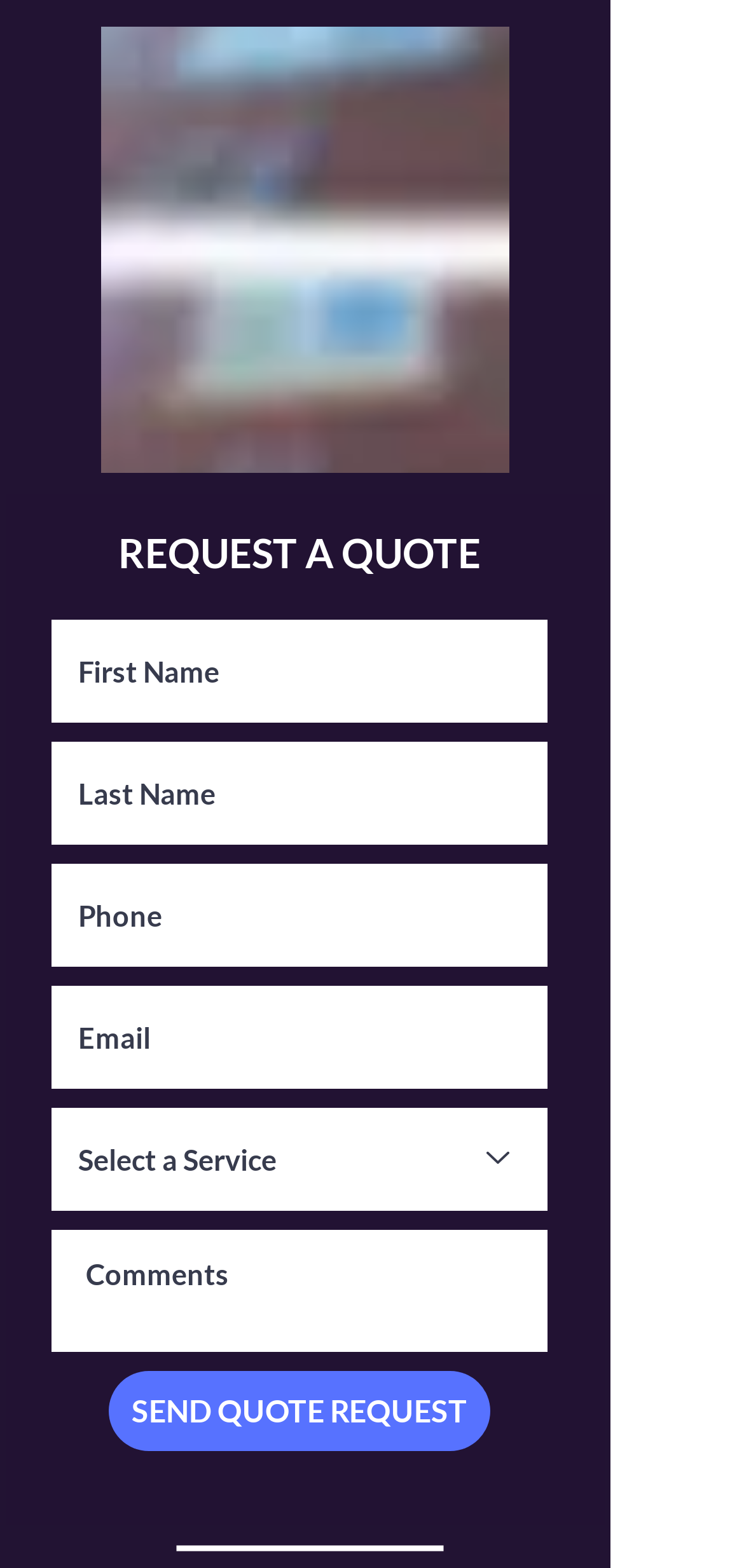Use a single word or phrase to answer this question: 
What is the profession of the person in the image?

Exterior painter